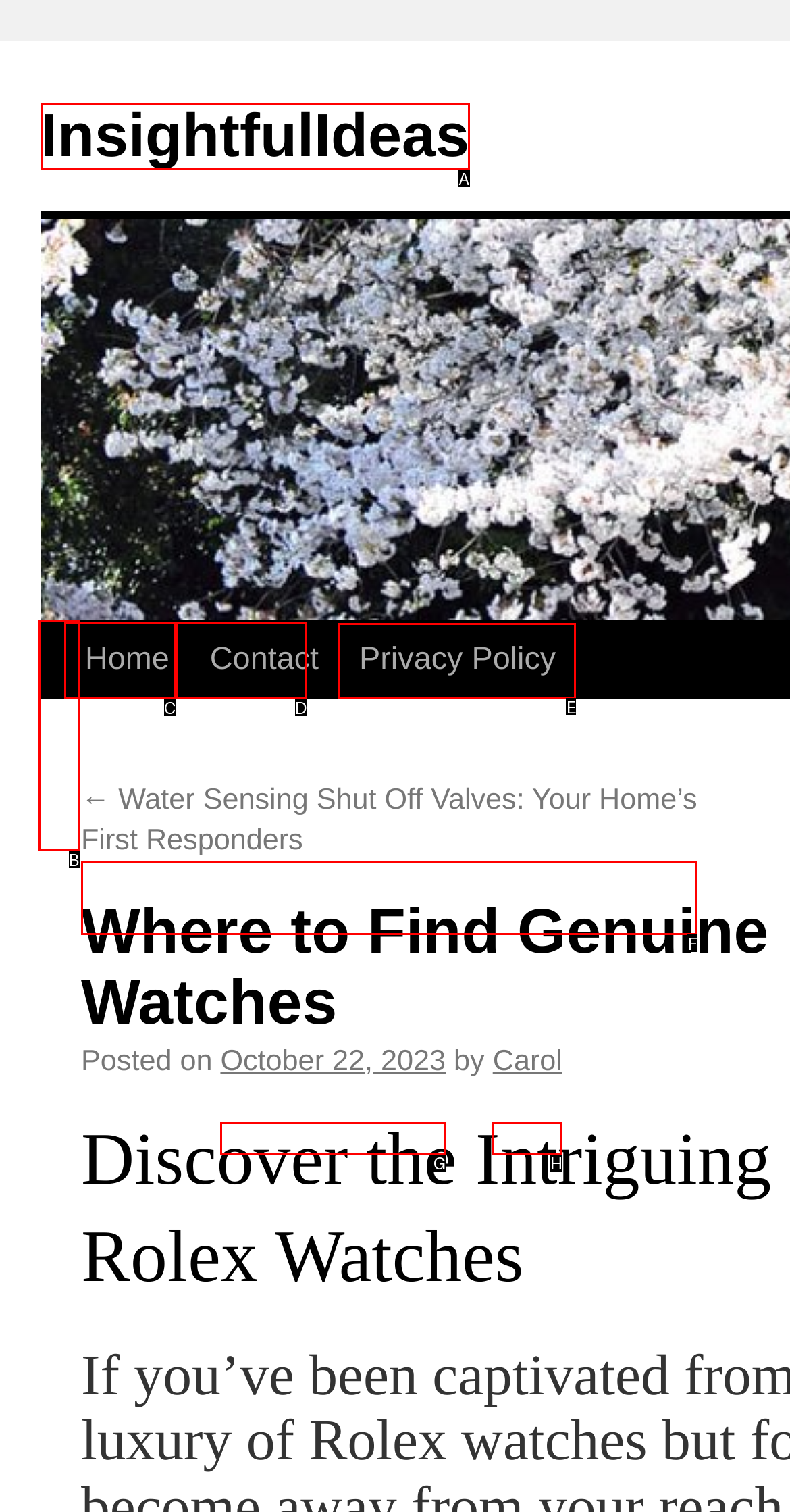Point out which HTML element you should click to fulfill the task: Visit 'Barentz US'.
Provide the option's letter from the given choices.

None